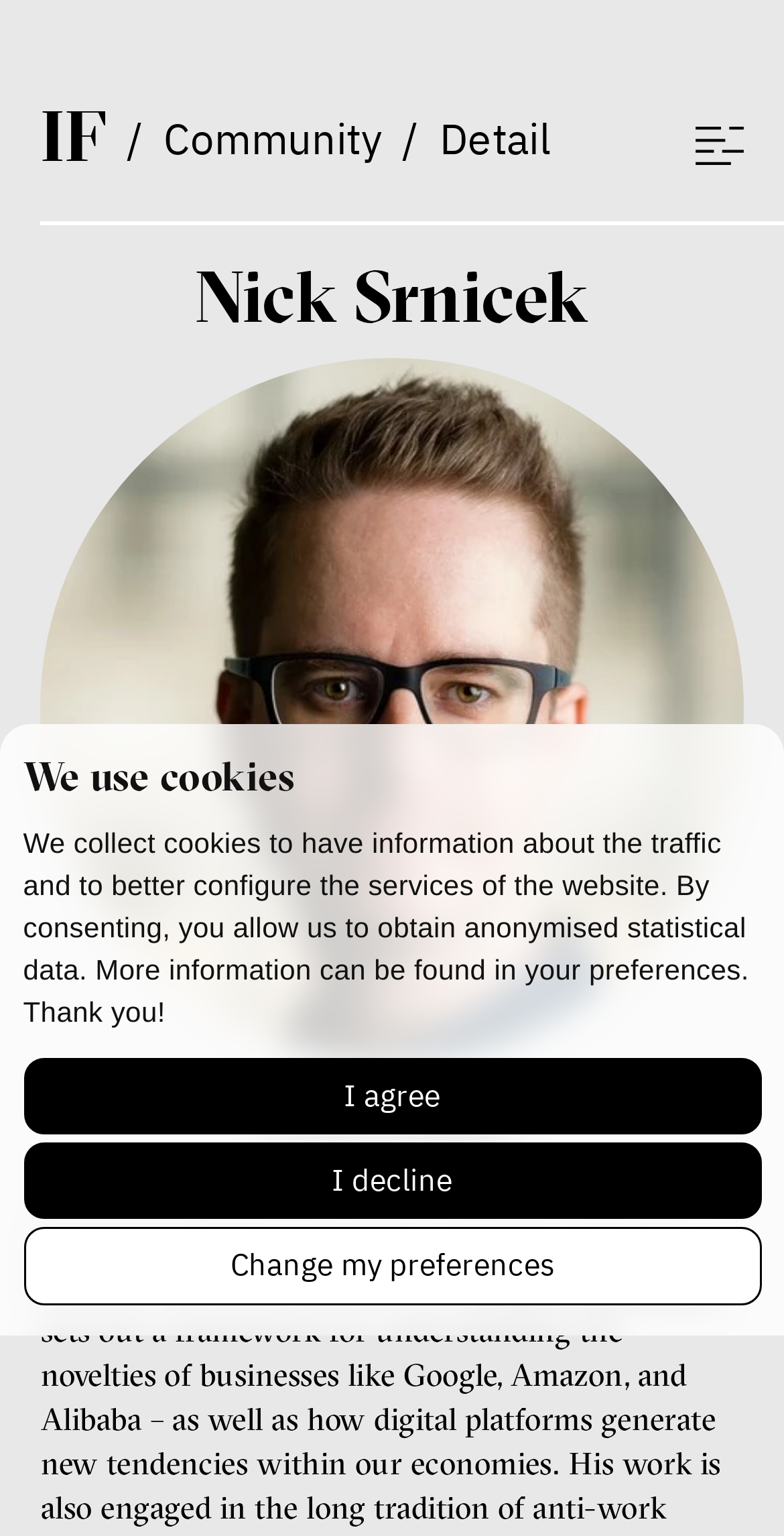What is the name of the festival associated with this webpage?
Please provide a comprehensive answer based on the details in the screenshot.

I found the answer by understanding the context of the webpage, which is described as 'Inspiration Forum is the Ji.hlava International Documentary Film Festival’s platform for thinking about the contemporary world'. This suggests that the webpage is related to the Ji.hlava International Documentary Film Festival.